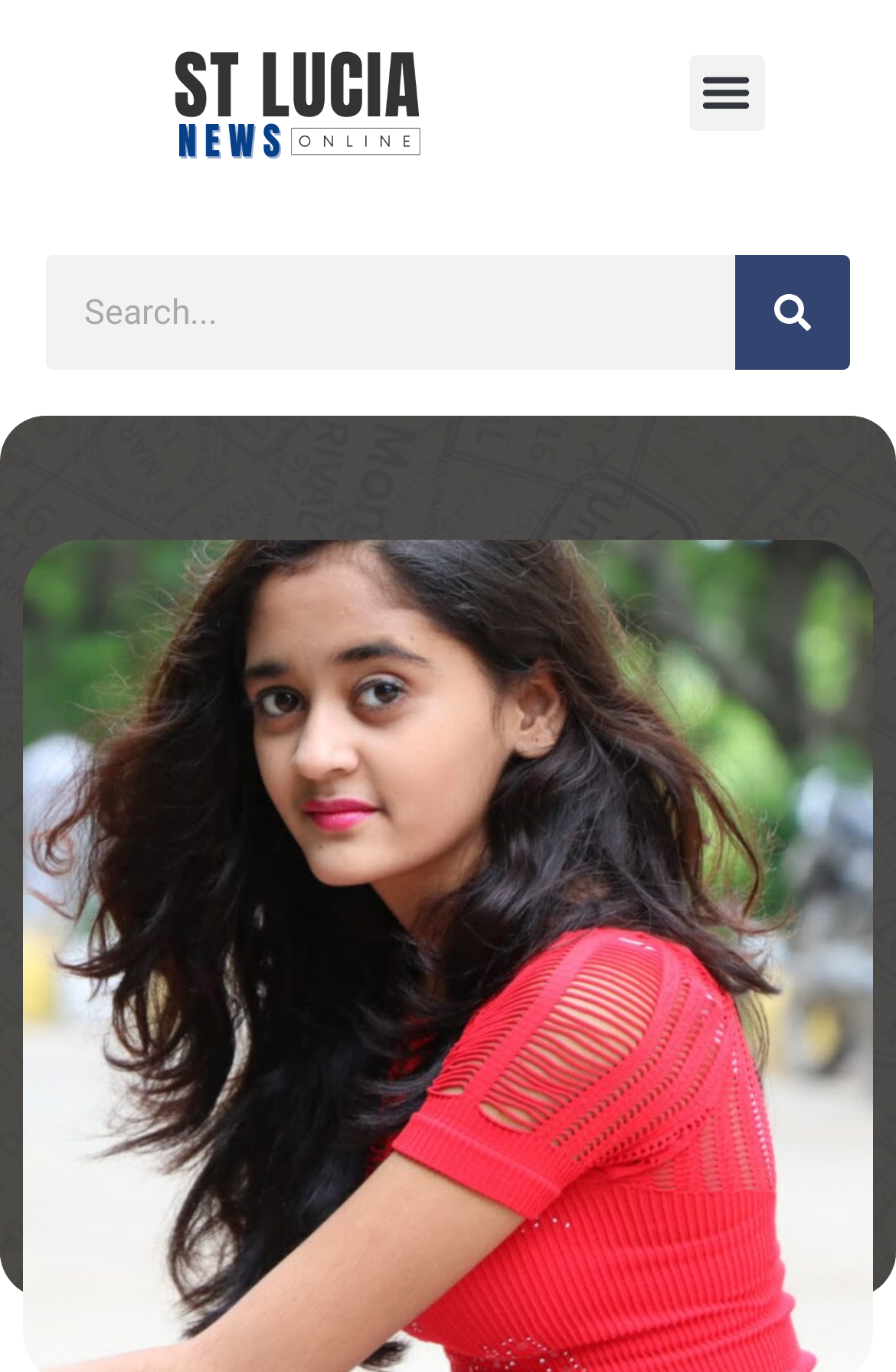For the following element description, predict the bounding box coordinates in the format (top-left x, top-left y, bottom-right x, bottom-right y). All values should be floating point numbers between 0 and 1. Description: Search

[0.821, 0.185, 0.949, 0.269]